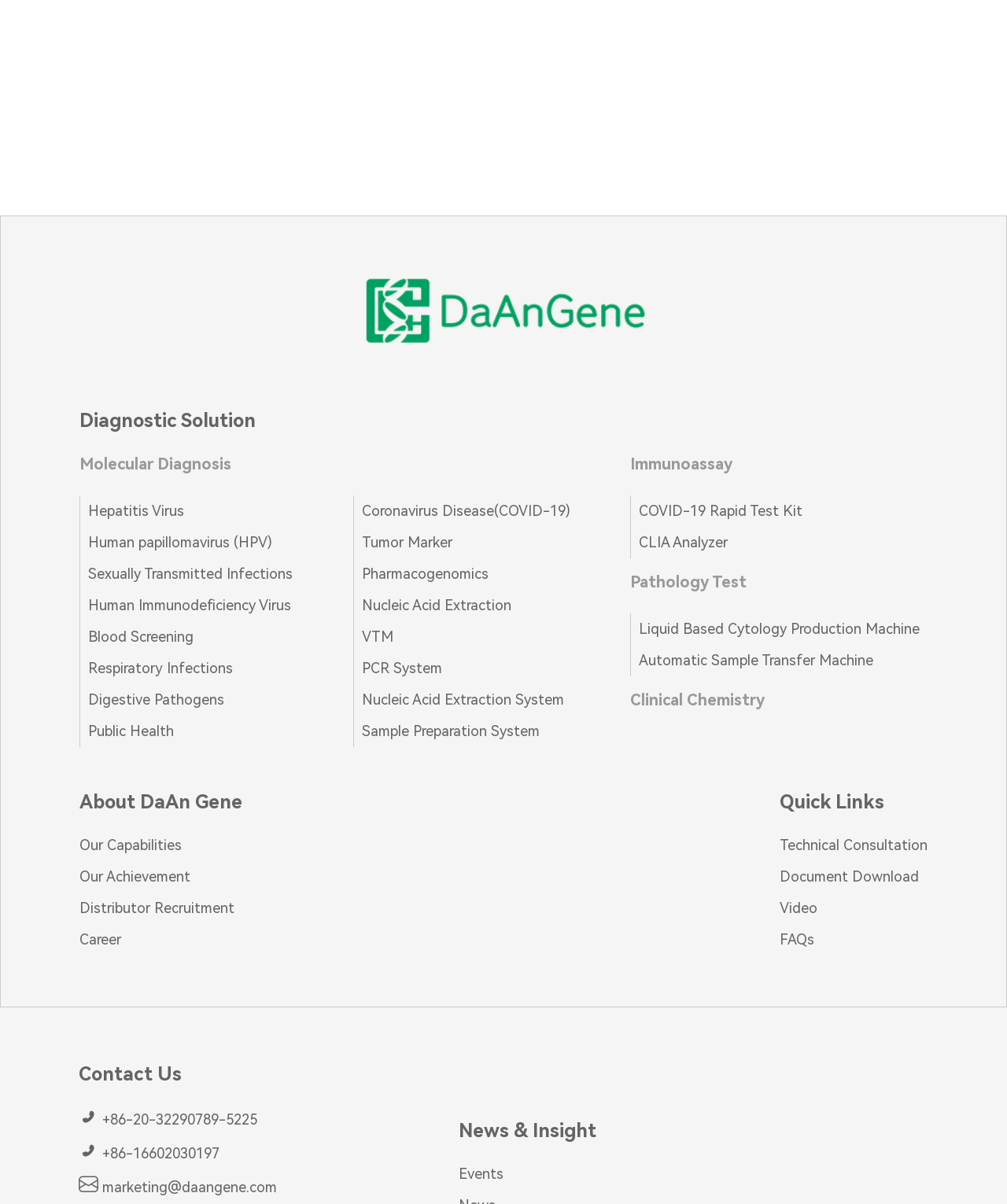Pinpoint the bounding box coordinates of the clickable element to carry out the following instruction: "Go to the homepage."

None